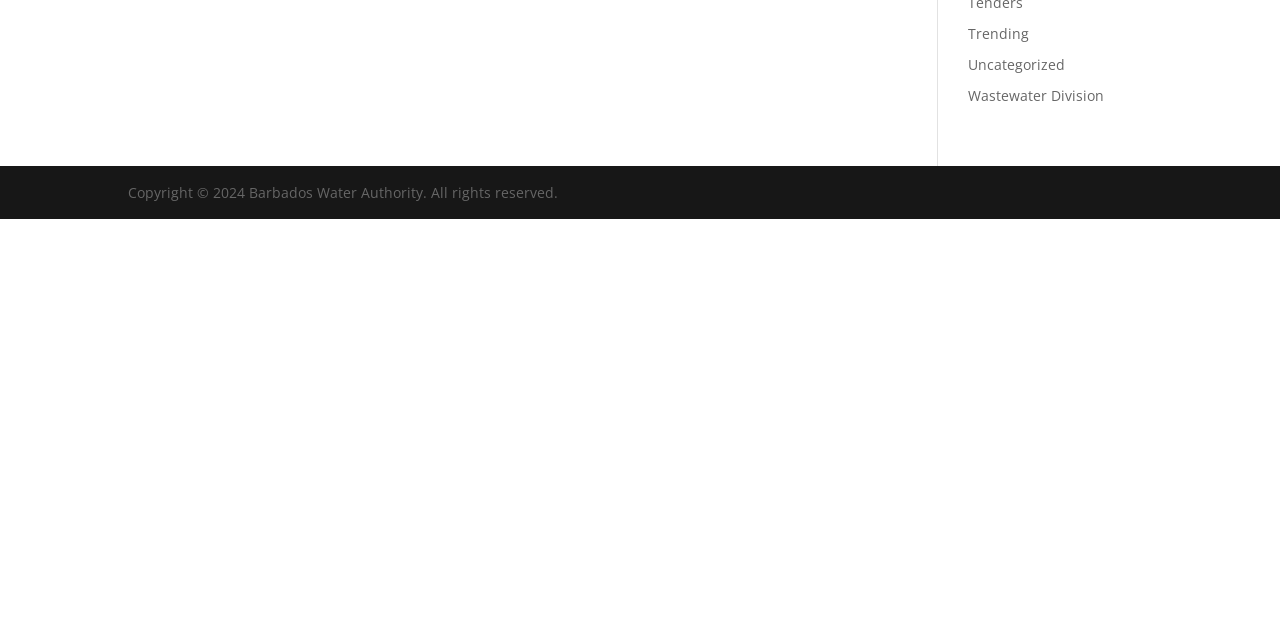Provide the bounding box coordinates of the HTML element this sentence describes: "Wastewater Division". The bounding box coordinates consist of four float numbers between 0 and 1, i.e., [left, top, right, bottom].

[0.756, 0.134, 0.863, 0.164]